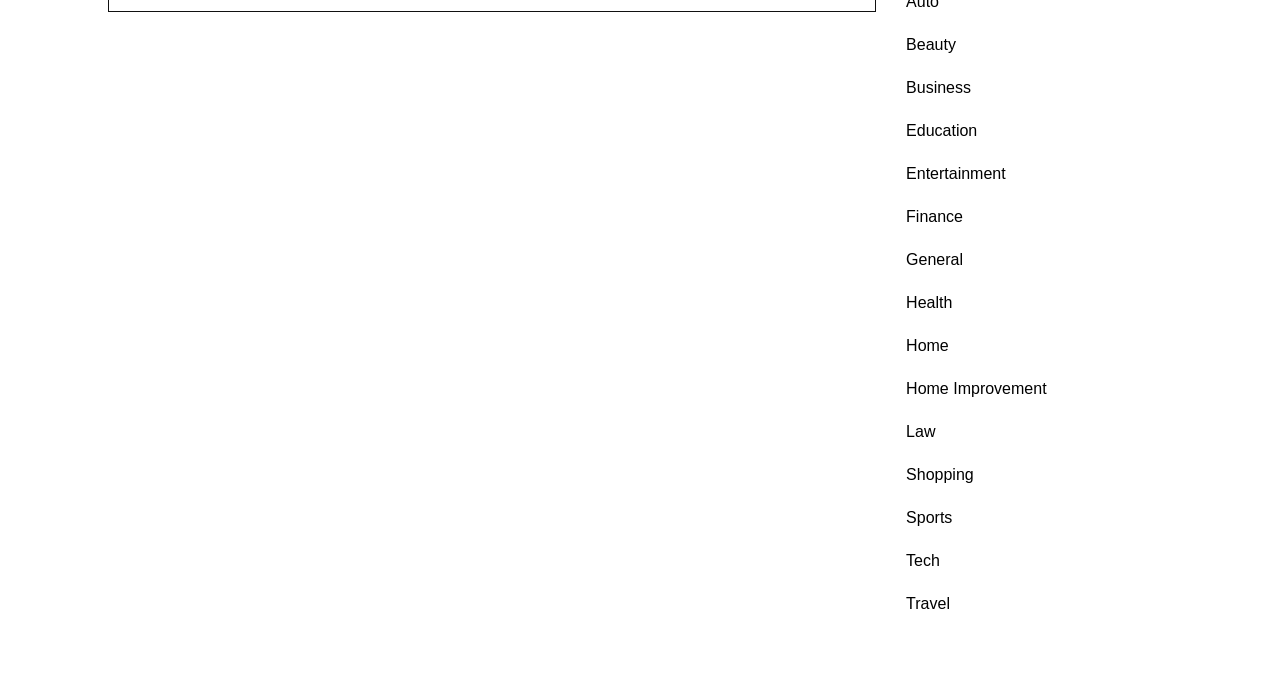Respond with a single word or phrase:
What is the first category listed?

Beauty